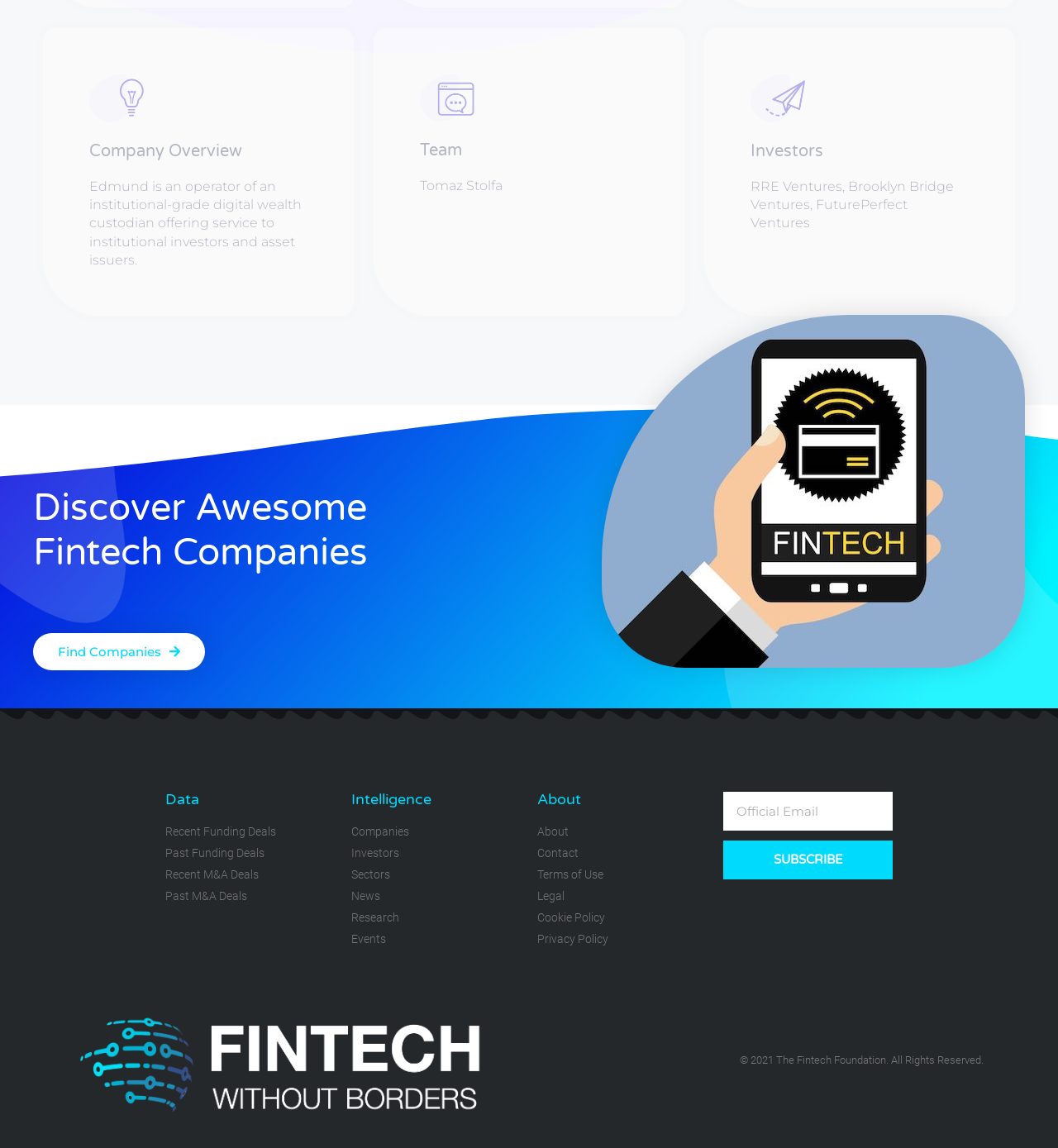Please locate the bounding box coordinates for the element that should be clicked to achieve the following instruction: "View research output details". Ensure the coordinates are given as four float numbers between 0 and 1, i.e., [left, top, right, bottom].

None